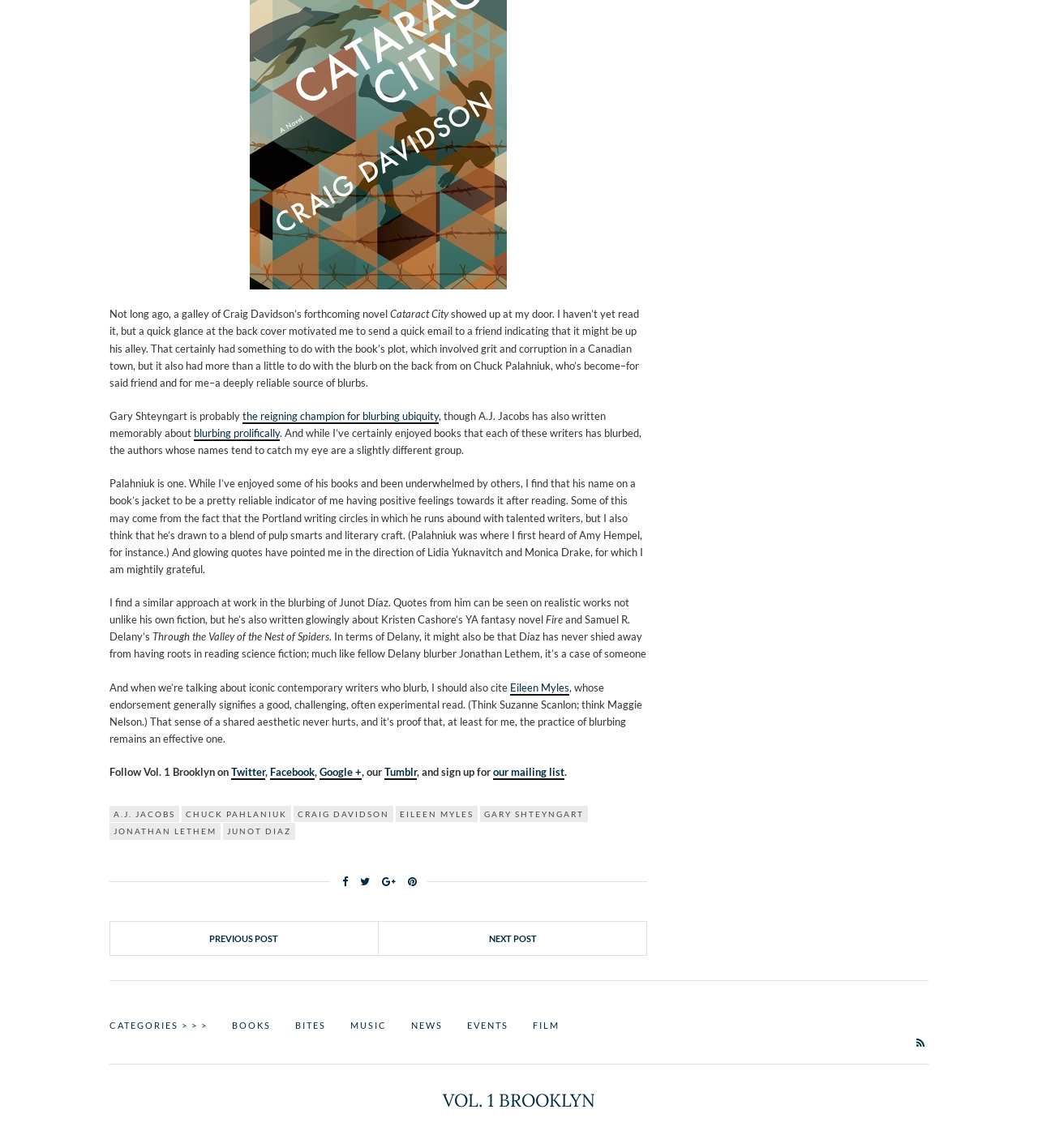Could you determine the bounding box coordinates of the clickable element to complete the instruction: "Follow Vol. 1 Brooklyn on Twitter"? Provide the coordinates as four float numbers between 0 and 1, i.e., [left, top, right, bottom].

[0.223, 0.667, 0.255, 0.679]